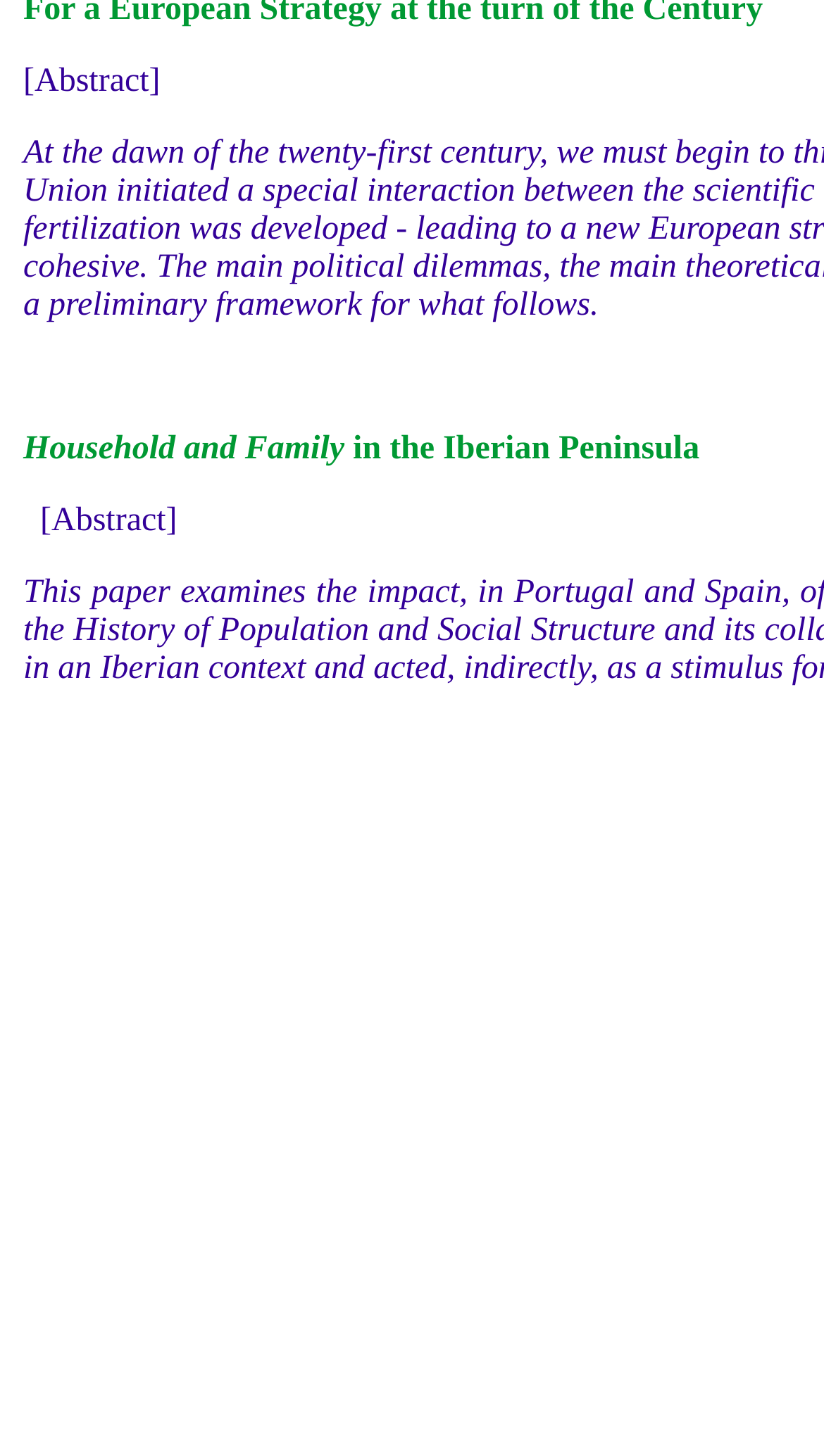Find the bounding box coordinates for the UI element that matches this description: "in the Iberian Peninsula".

[0.418, 0.555, 0.849, 0.579]